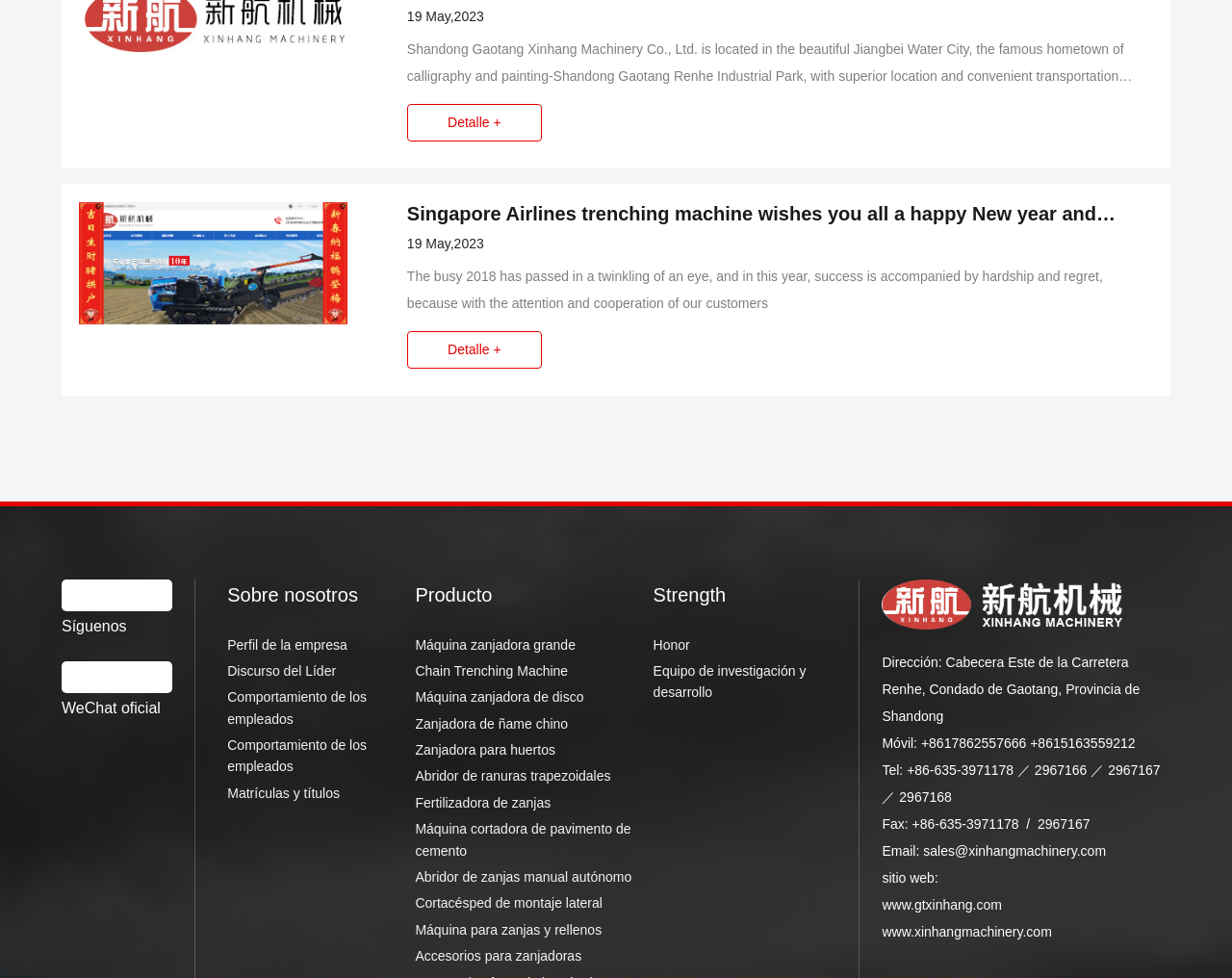What is the contact email of the company?
Please provide a comprehensive answer based on the details in the screenshot.

The contact email of the company is obtained from the link element with the text 'sales@xinhangmachinery.com' which is located at the bottom of the webpage.